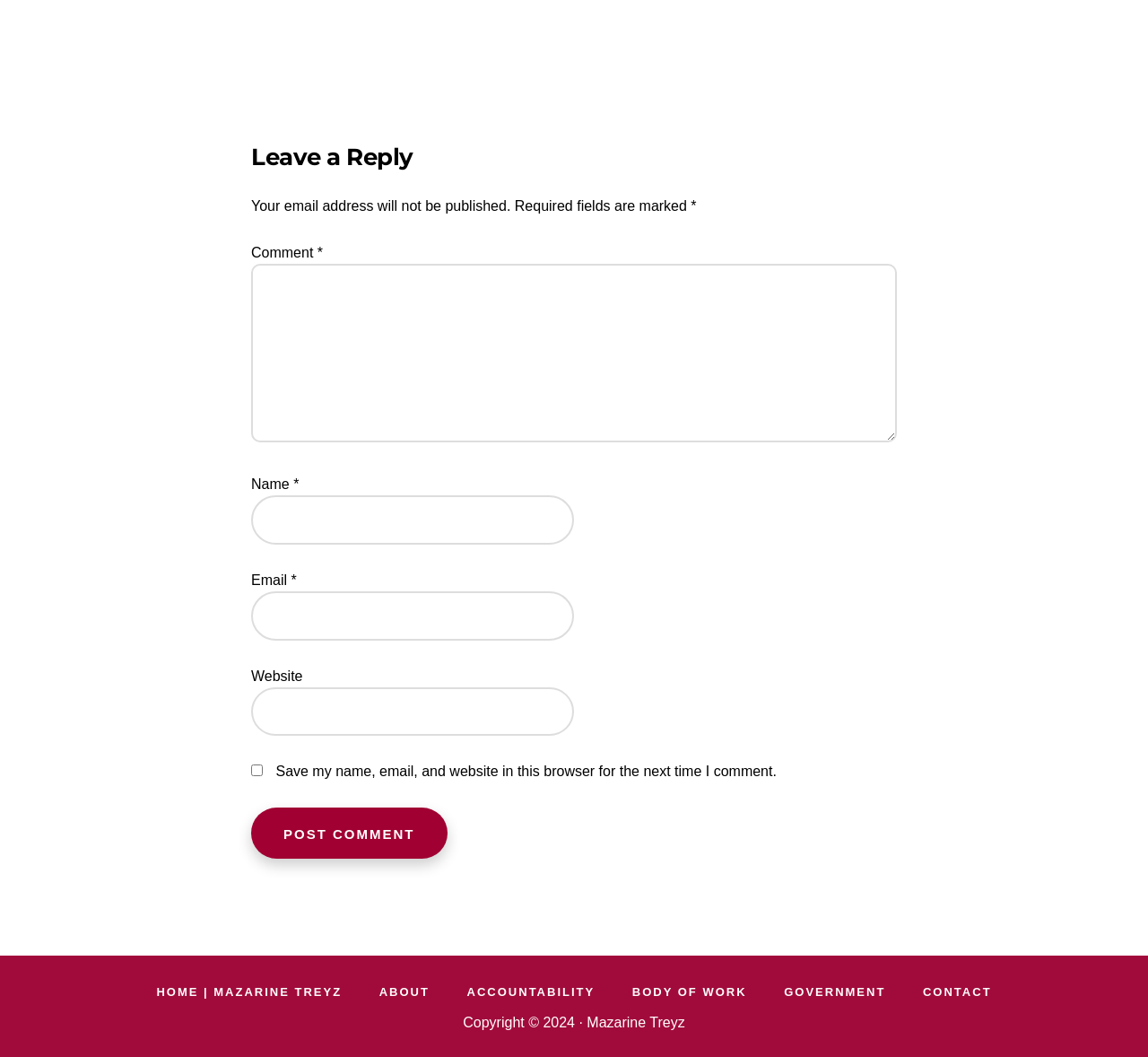Provide a short answer using a single word or phrase for the following question: 
What is the purpose of the 'Leave a Reply' section?

To comment on a post